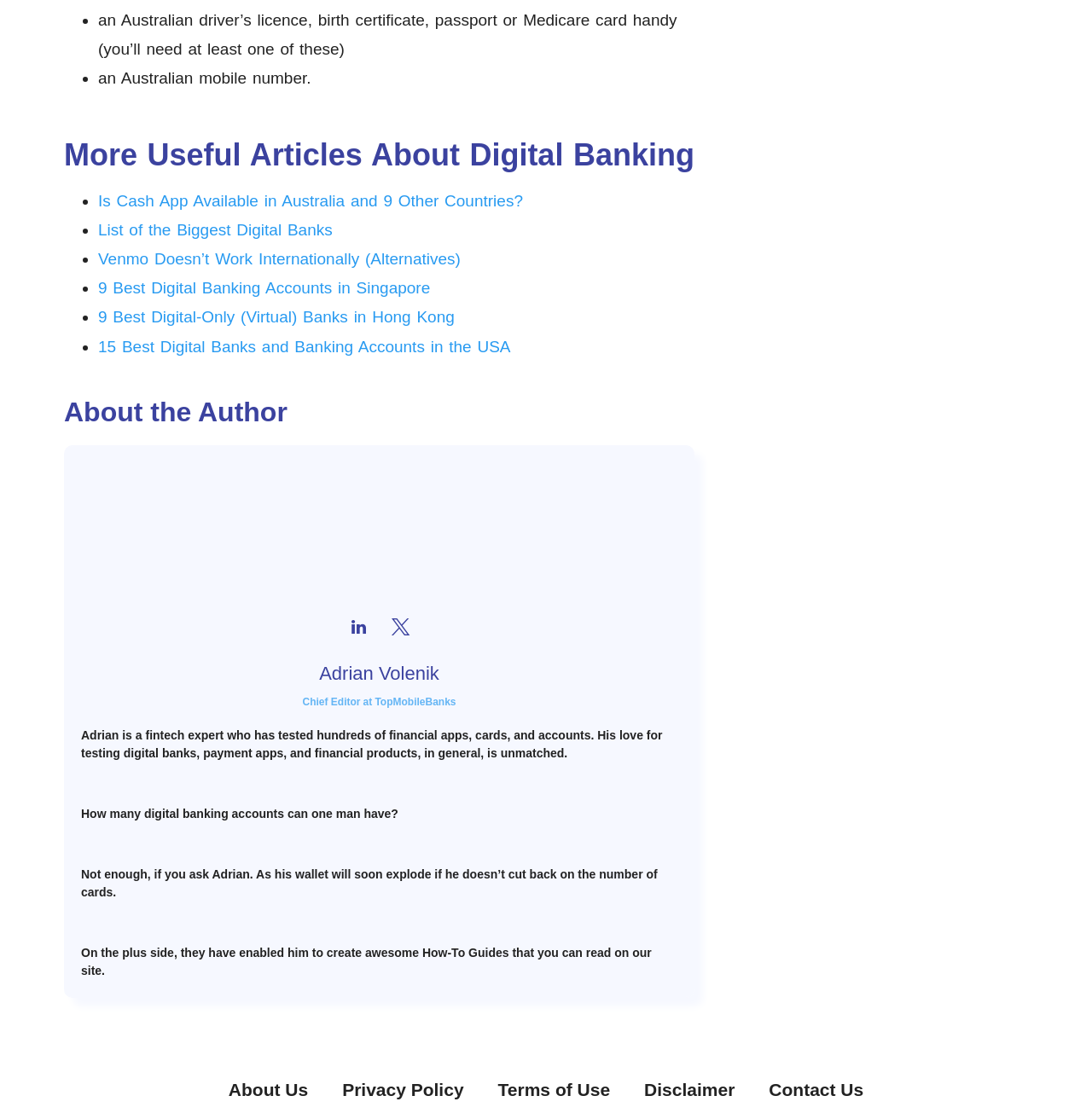Please find the bounding box coordinates of the element that needs to be clicked to perform the following instruction: "Click on 'Is Cash App Available in Australia and 9 Other Countries?'". The bounding box coordinates should be four float numbers between 0 and 1, represented as [left, top, right, bottom].

[0.09, 0.171, 0.479, 0.187]